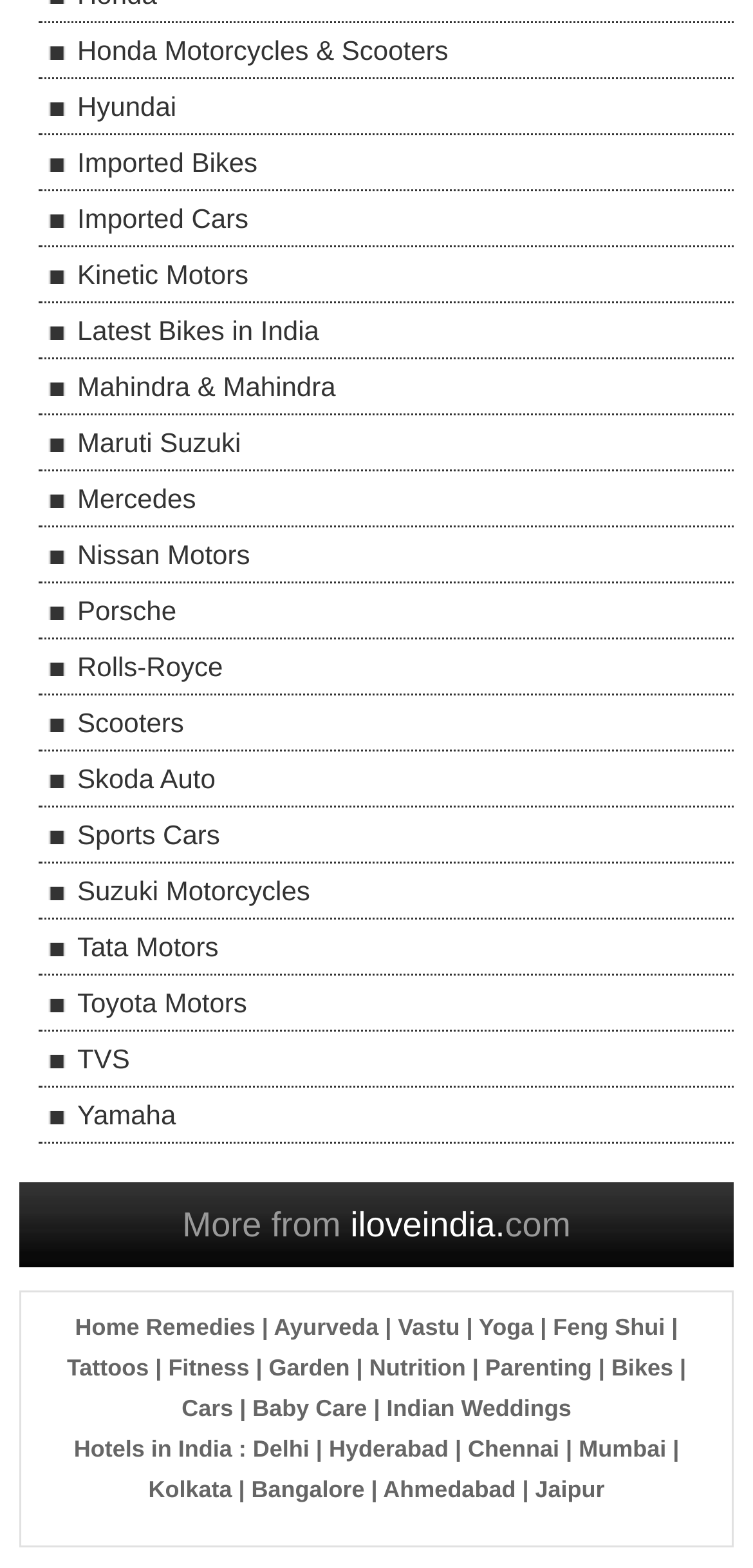Please specify the bounding box coordinates of the clickable region necessary for completing the following instruction: "Visit iloveindia.com". The coordinates must consist of four float numbers between 0 and 1, i.e., [left, top, right, bottom].

[0.465, 0.769, 0.671, 0.794]